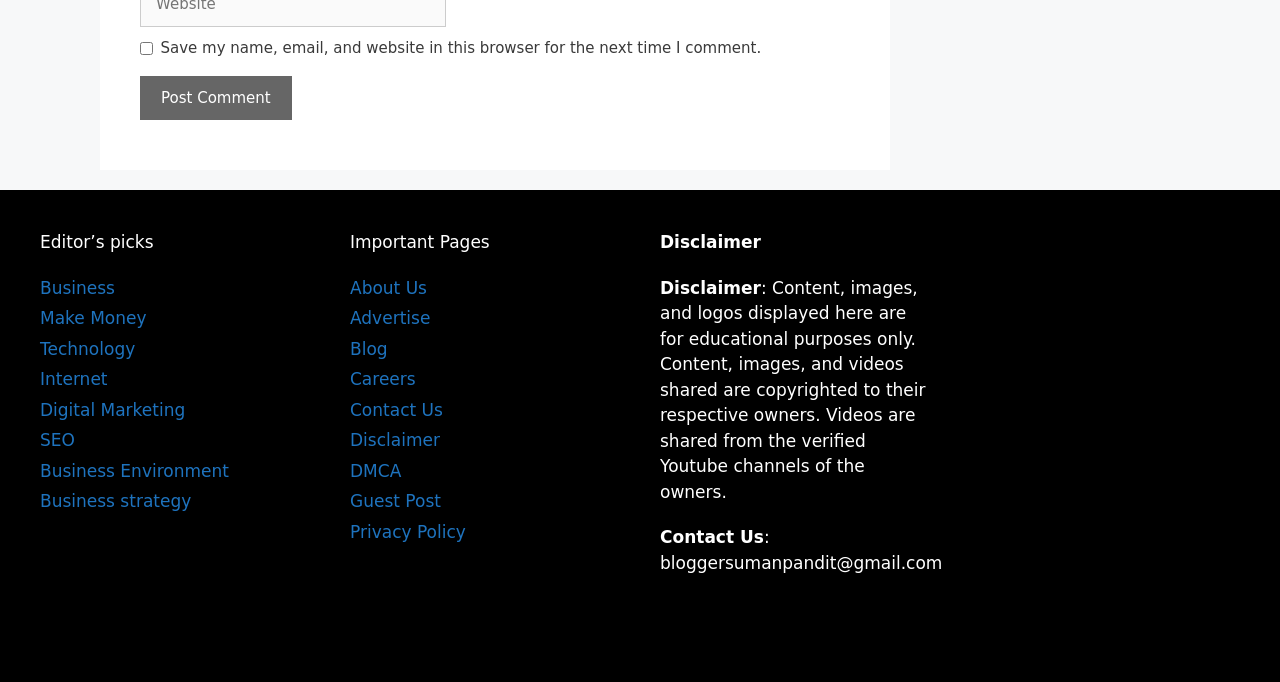Could you find the bounding box coordinates of the clickable area to complete this instruction: "Visit the Business page"?

[0.031, 0.407, 0.09, 0.437]